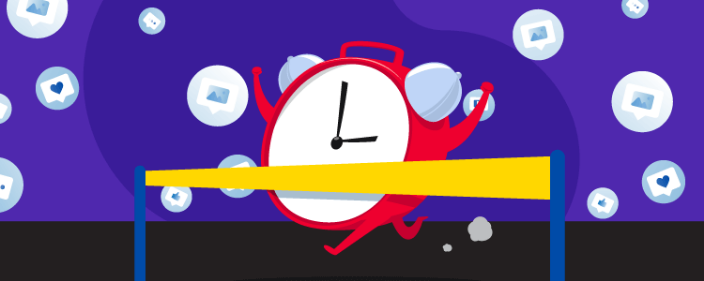Paint a vivid picture of the image with your description.

In this vibrant and playful illustration, a cartoonish red alarm clock with a big white face and a pronounced black hour hand is depicted energetically leaping over a yellow hurdle. The background features a lively purple color adorned with floating speech bubbles that symbolize social media interactions, showcasing images and likes. This dynamic imagery encapsulates the concept of timing and strategy, particularly in relation to social media, reinforcing the theme of the article titled "The Best Times To Post On Social Media: The Definitive Guide (With Stats & Facts To Back It Up)." The design combines elements of fun and urgency, emphasizing the importance of timing in maximizing online engagement.